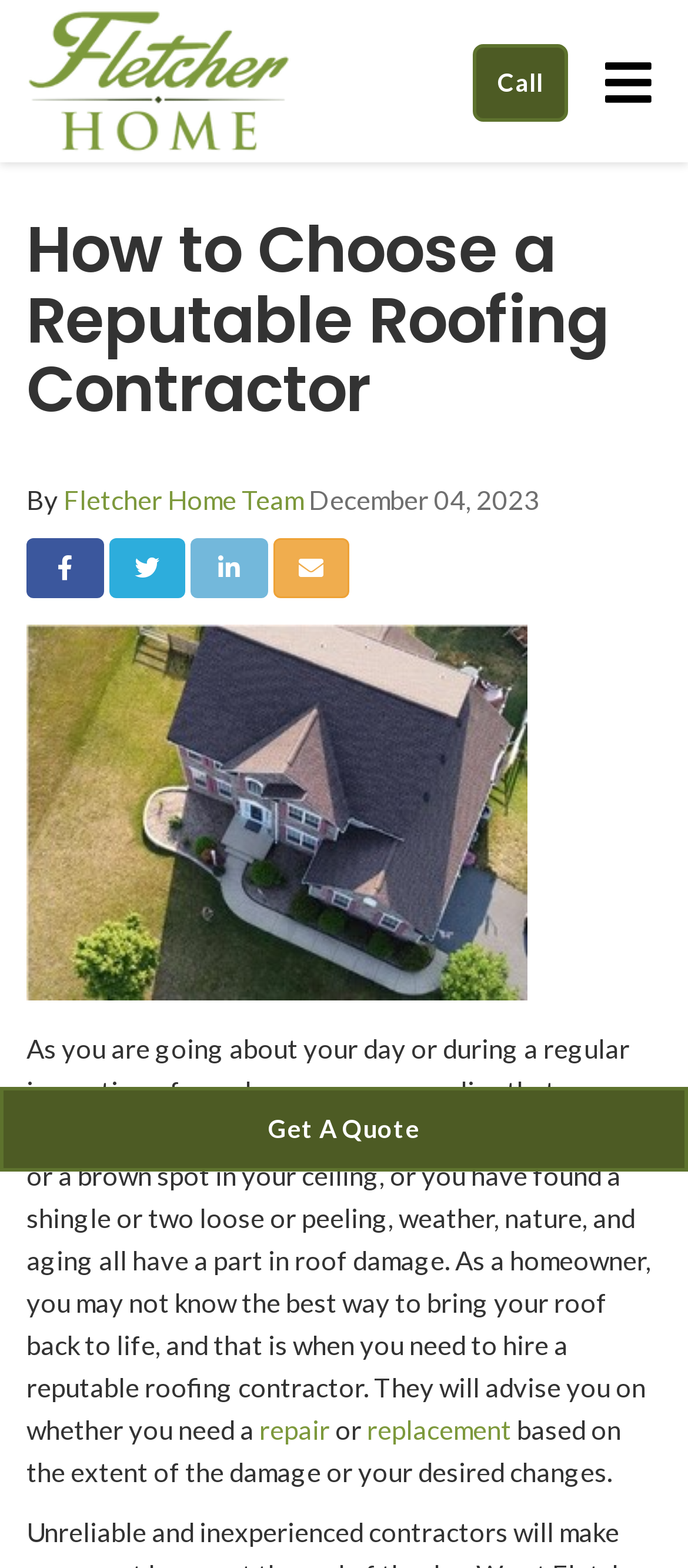Based on the element description "Call", predict the bounding box coordinates of the UI element.

[0.687, 0.028, 0.826, 0.078]